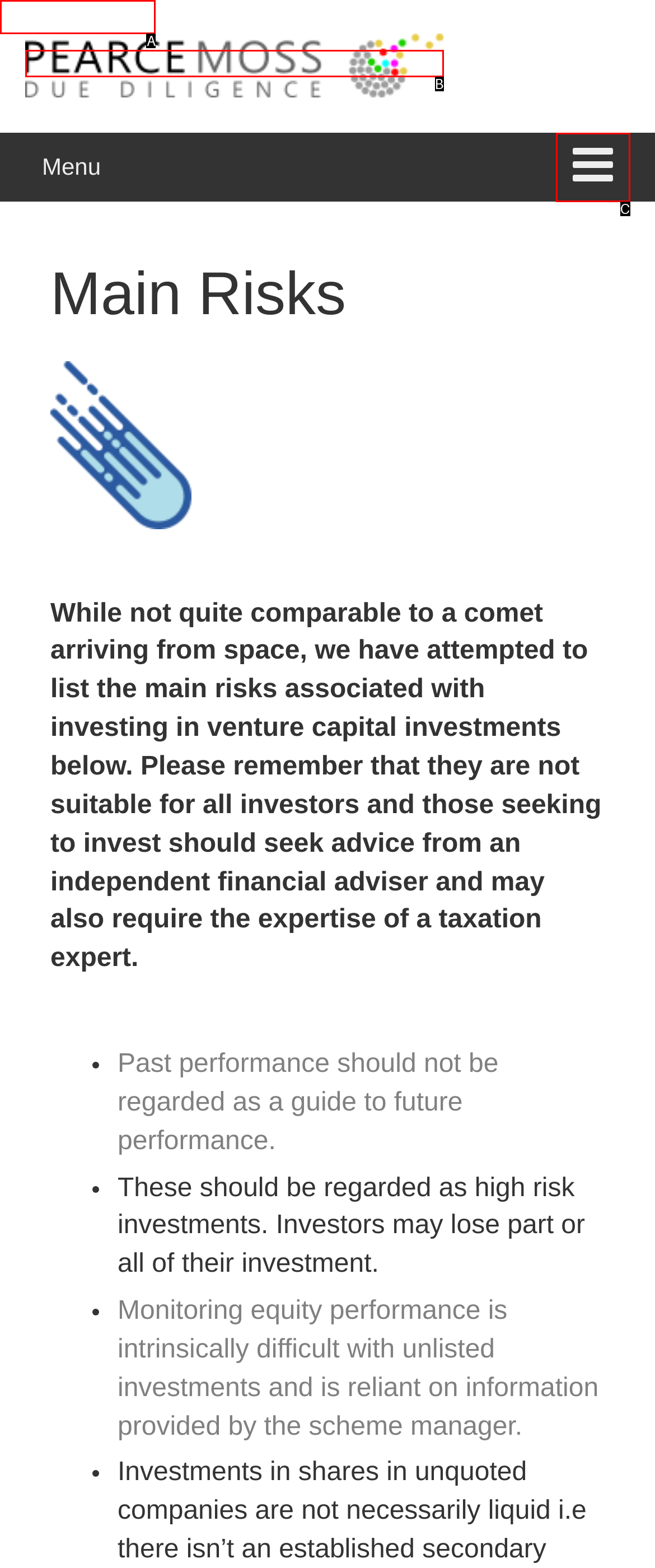From the provided options, pick the HTML element that matches the description: May 2017. Respond with the letter corresponding to your choice.

None